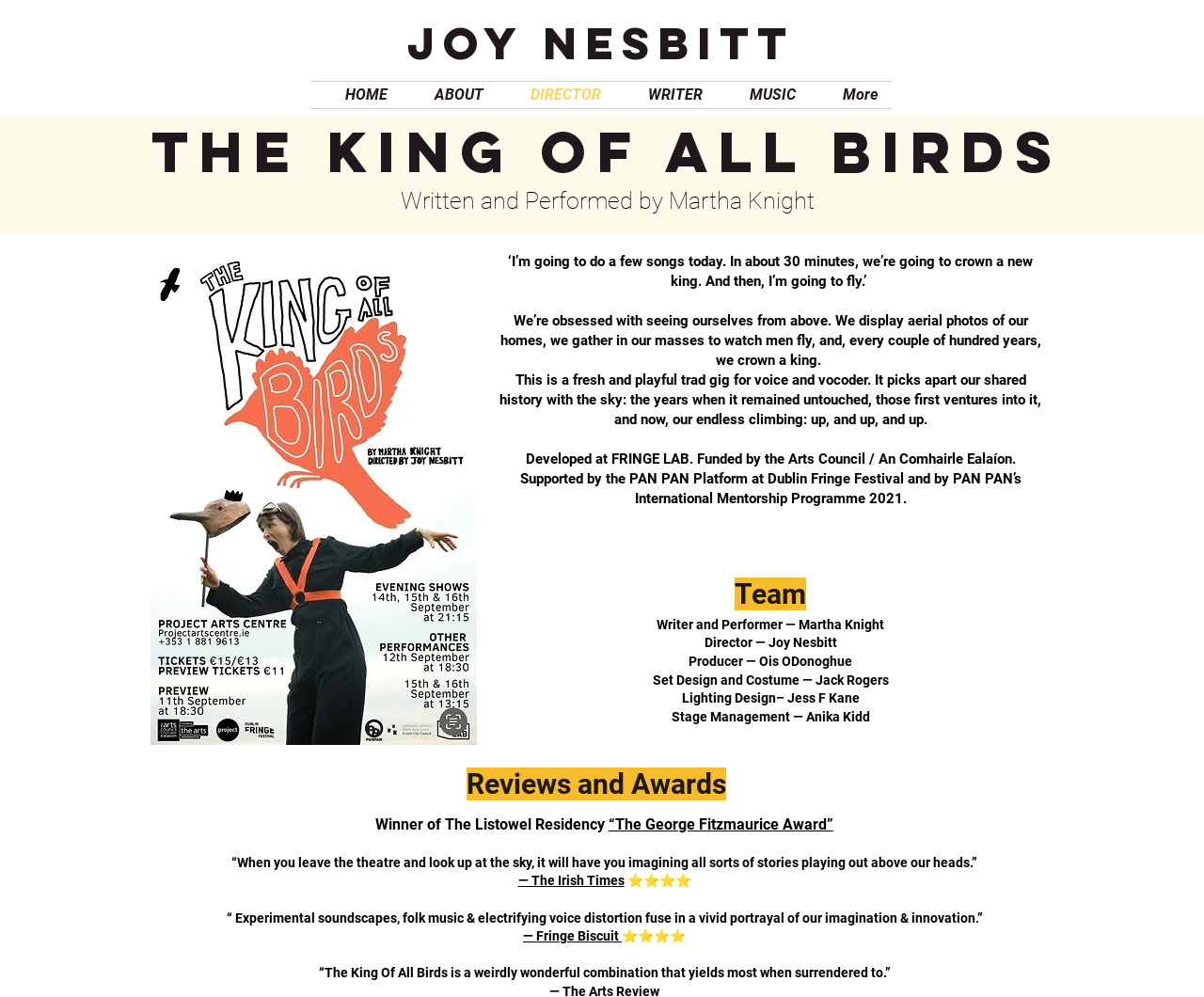Provide a one-word or brief phrase answer to the question:
What is the name of the award won by the show?

The George Fitzmaurice Award